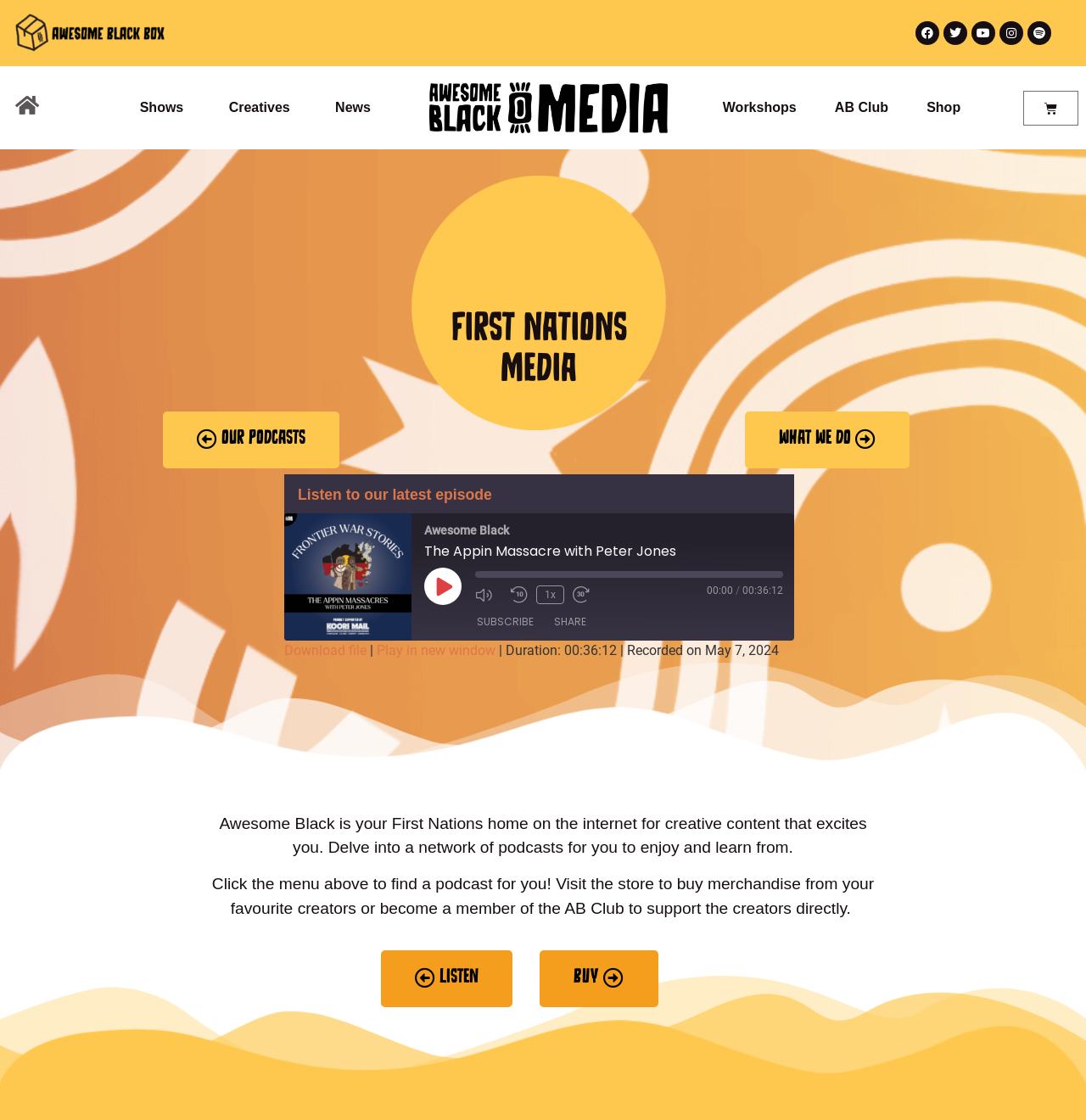Please find the bounding box coordinates of the element that needs to be clicked to perform the following instruction: "Share the episode on Facebook". The bounding box coordinates should be four float numbers between 0 and 1, represented as [left, top, right, bottom].

[0.338, 0.591, 0.361, 0.614]